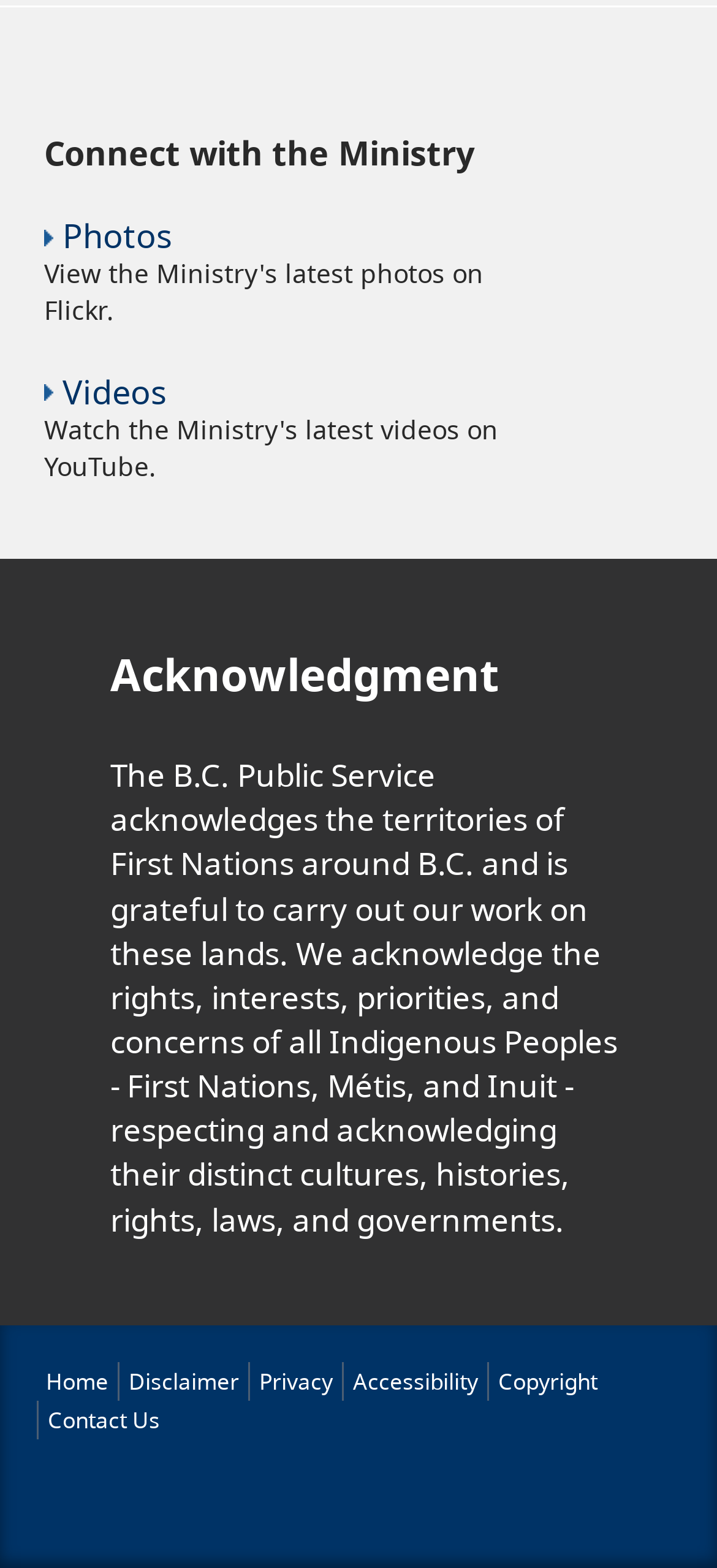Determine the bounding box coordinates of the clickable region to execute the instruction: "Go to home page". The coordinates should be four float numbers between 0 and 1, denoted as [left, top, right, bottom].

[0.064, 0.871, 0.151, 0.891]